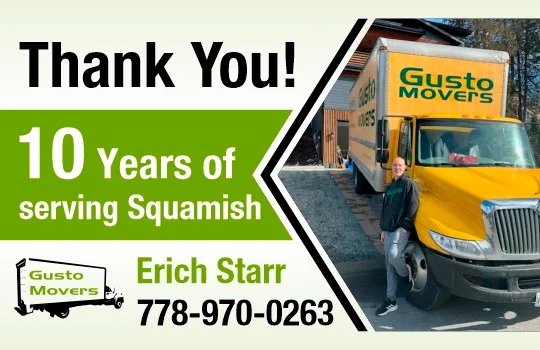Elaborate on the image by describing it in detail.

The image features a celebratory message thanking the community for a decade of service by Gusto Movers in Squamish. Prominently displayed is the text "Thank You!" along with "10 Years of serving Squamish," highlighting the milestone. To the side of the message stands a cheerful representative, Erich Starr, next to a bright yellow moving truck branded with the Gusto Movers logo. The truck is parked in a residential area, showcasing a well-maintained driveway and greenery in the background. Contact details for Erich Starr, including the phone number 778-970-0263, are also provided, inviting the community to reach out for moving services.